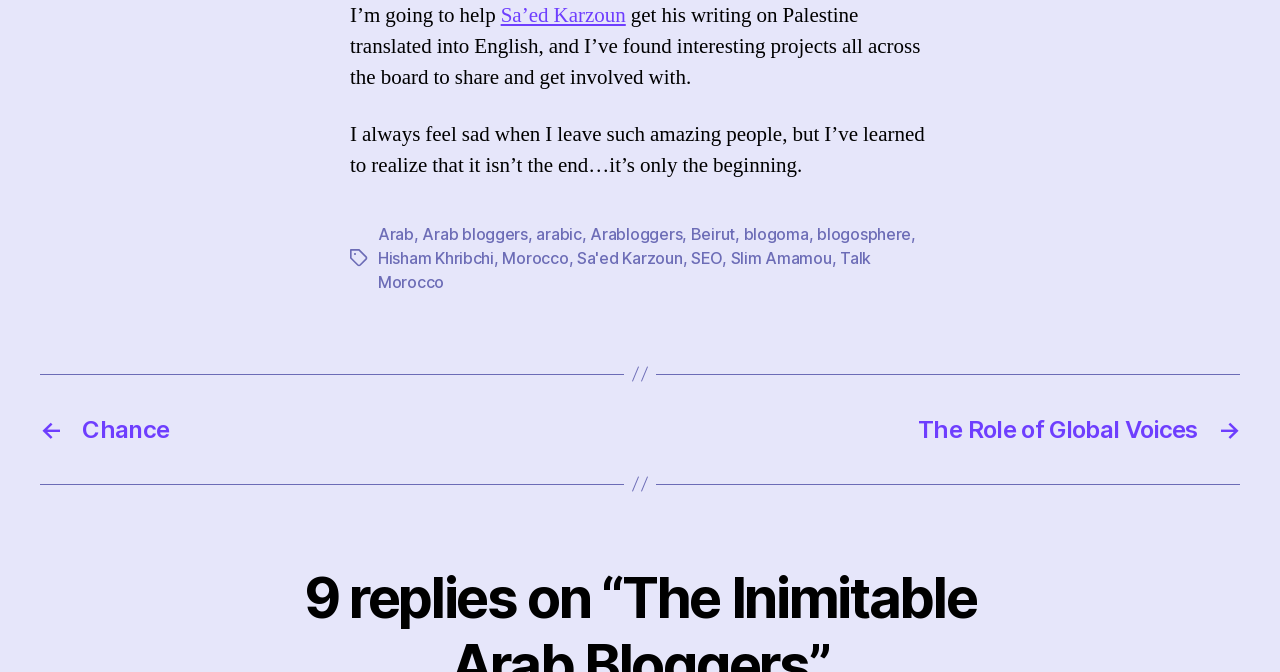How many navigation links are there?
Refer to the screenshot and respond with a concise word or phrase.

2